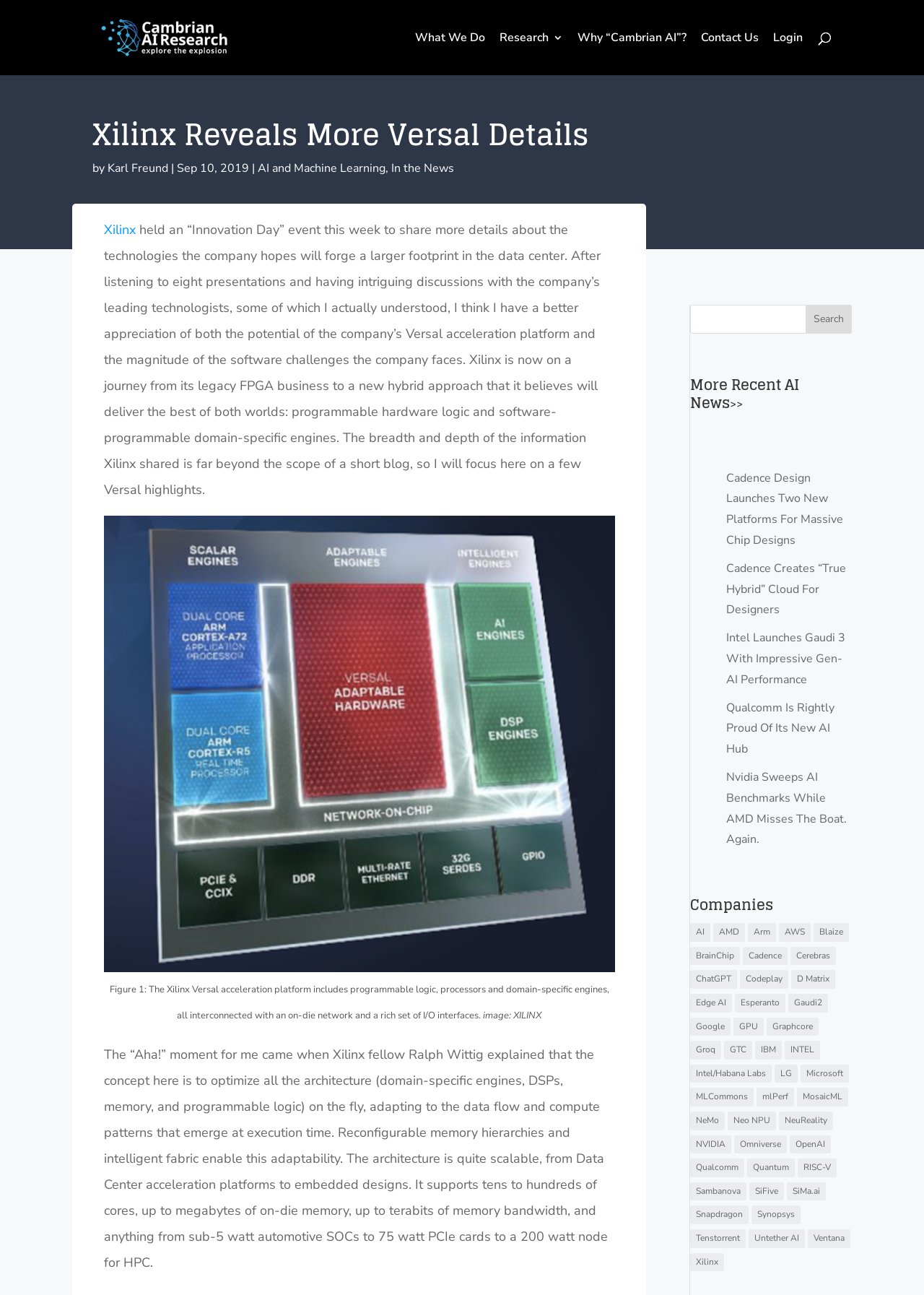Explain the webpage in detail.

The webpage is about Xilinx's Versal acceleration platform, with a focus on its details and potential in the data center. At the top, there is a header section with links to "What We Do", "Research 3", "Why 'Cambrian AI'?", "Contact Us", and "Login". Below this, there is a search bar and a heading that reads "Xilinx Reveals More Versal Details". 

The main content of the page is divided into two sections. The first section is an article that discusses Xilinx's Versal acceleration platform, its potential, and the software challenges the company faces. The article is written by Karl Freund and is categorized under "AI and Machine Learning" and "In the News". There is a figure with a caption that describes the Xilinx Versal acceleration platform, which includes programmable logic, processors, and domain-specific engines.

The second section is a list of links to recent AI news articles, including "Cadence Design Launches Two New Platforms For Massive Chip Designs", "Cadence Creates 'True Hybrid' Cloud For Designers", and several others. Below this, there is a section titled "Companies" that lists links to various companies, including AI, AMD, Arm, AWS, and many others, each with a number of items associated with them.

At the bottom of the page, there is a search bar and a heading that reads "More Recent AI News>>", with a link to more news articles.